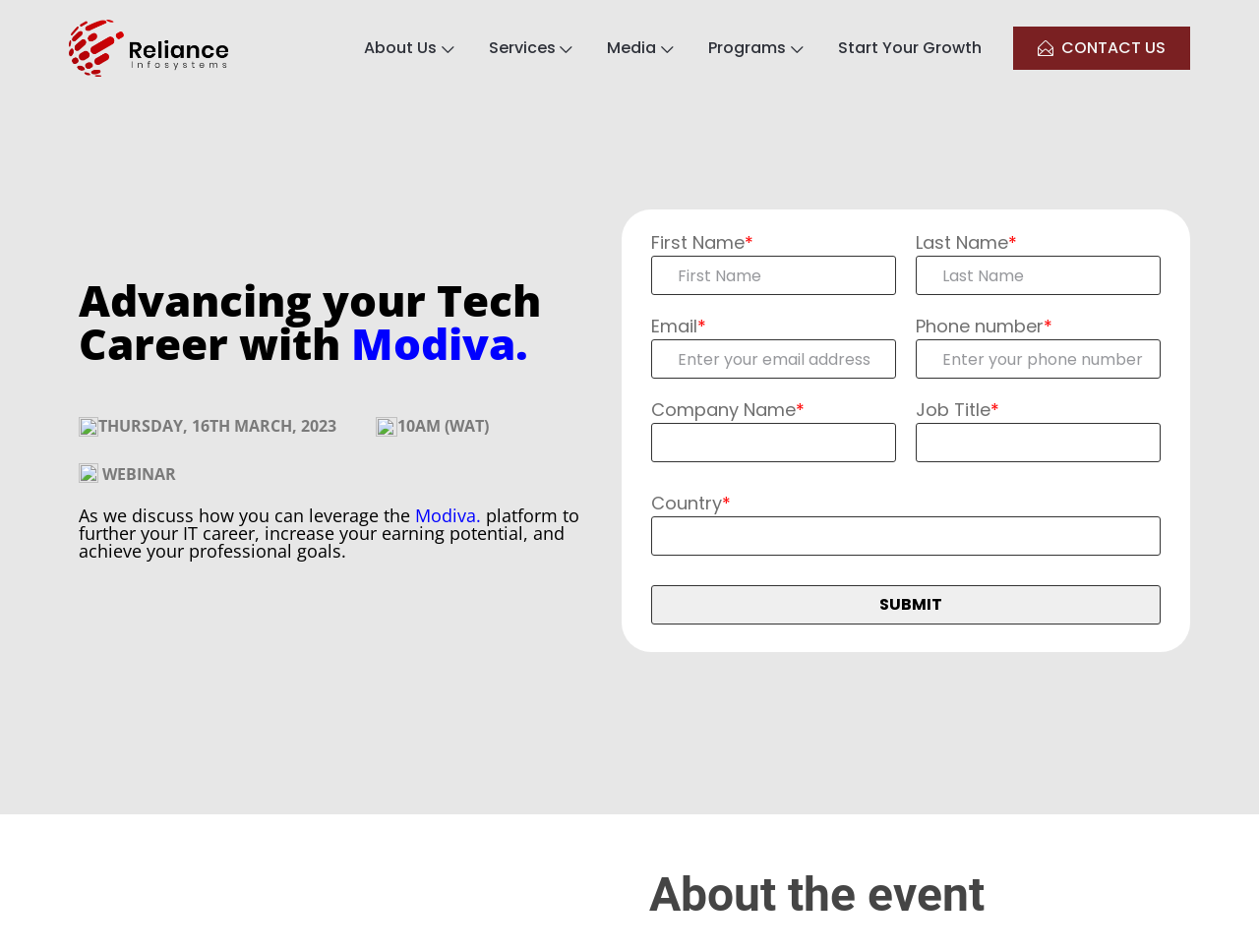Please find the bounding box coordinates of the section that needs to be clicked to achieve this instruction: "Click the 'Reliance Infosystems' link".

[0.055, 0.021, 0.182, 0.081]